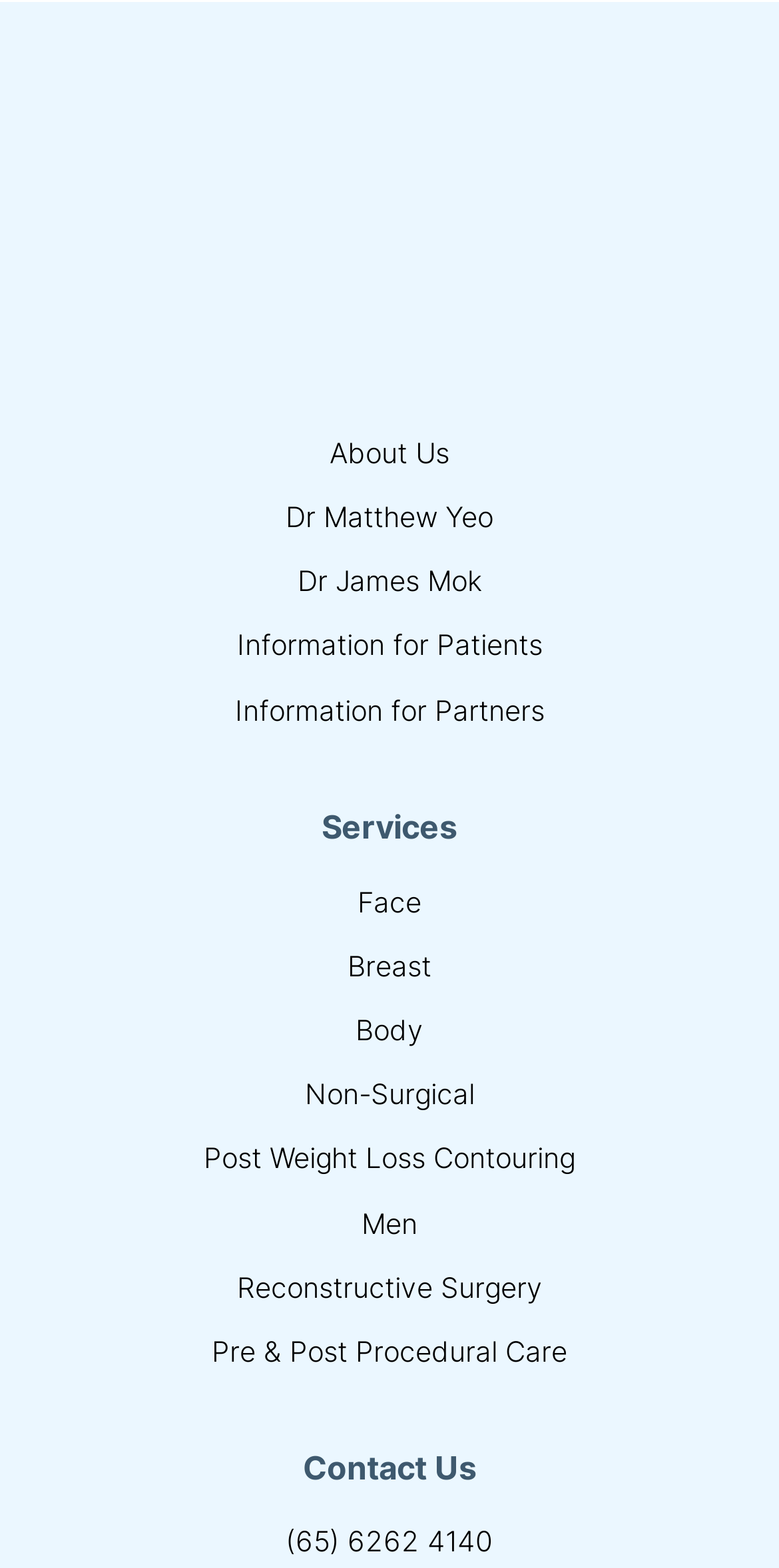Please find the bounding box coordinates of the element that needs to be clicked to perform the following instruction: "click the logo". The bounding box coordinates should be four float numbers between 0 and 1, represented as [left, top, right, bottom].

[0.308, 0.052, 0.692, 0.243]